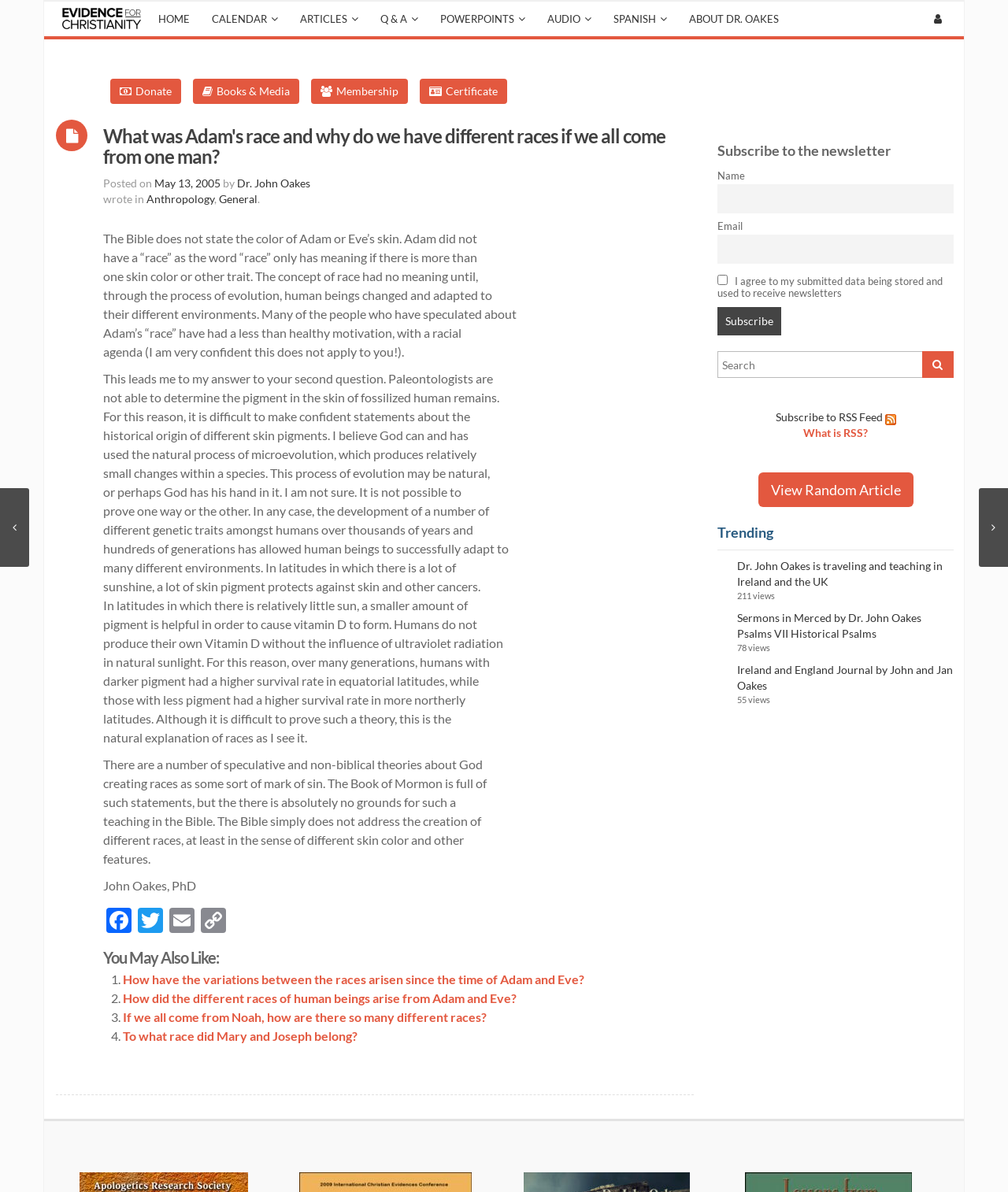Give a detailed overview of the webpage's appearance and contents.

This webpage is about a question and answer article from Evidence for Christianity. At the top, there is a logo and a navigation menu with links to HOME, CALENDAR, ARTICLES, Q & A, POWERPOINTS, AUDIO, and SPANISH. Below the navigation menu, there is a section with links to Donate, Books & Media, Membership, and Certificate.

The main content of the webpage is an article titled "What was Adam's race and why do we have different races if we all come from one man?" The article is divided into several paragraphs, with the author's name, Dr. John Oakes, and the date of posting, May 13, 2005, mentioned at the top. The article discusses the concept of race and how it relates to the biblical account of Adam and Eve. The author explains that the Bible does not mention the color of Adam or Eve's skin and that the concept of race only has meaning if there is more than one skin color or trait.

The article continues to discuss how human beings have adapted to different environments over thousands of years, resulting in the development of different genetic traits, including skin pigmentation. The author also mentions that it is difficult to prove whether God has a hand in the natural process of microevolution.

At the bottom of the article, there are links to share the content on Facebook, Twitter, and Email, as well as a "You May Also Like" section with links to related articles.